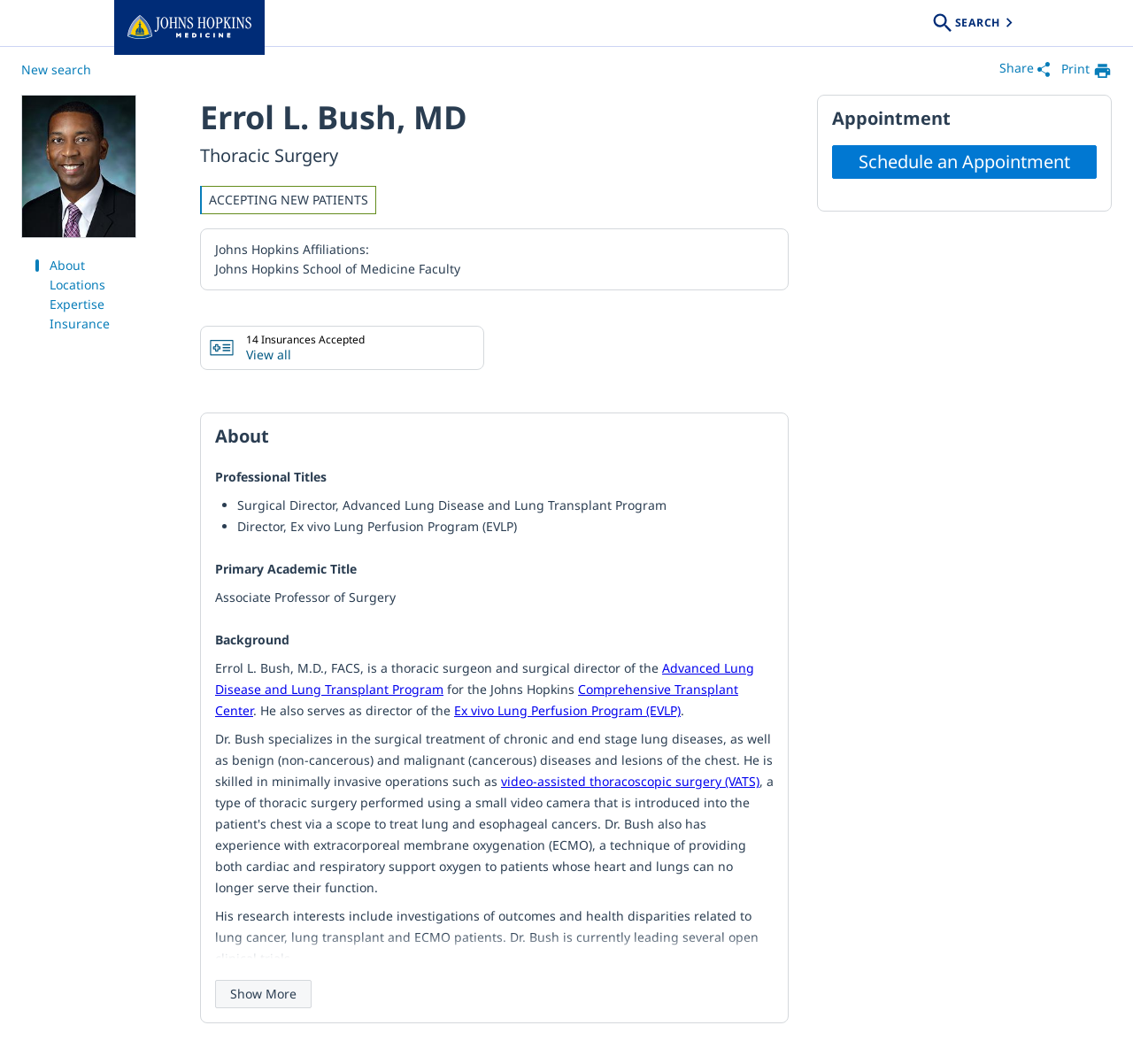Provide the bounding box coordinates of the HTML element this sentence describes: "Schedule an Appointment". The bounding box coordinates consist of four float numbers between 0 and 1, i.e., [left, top, right, bottom].

[0.735, 0.136, 0.968, 0.168]